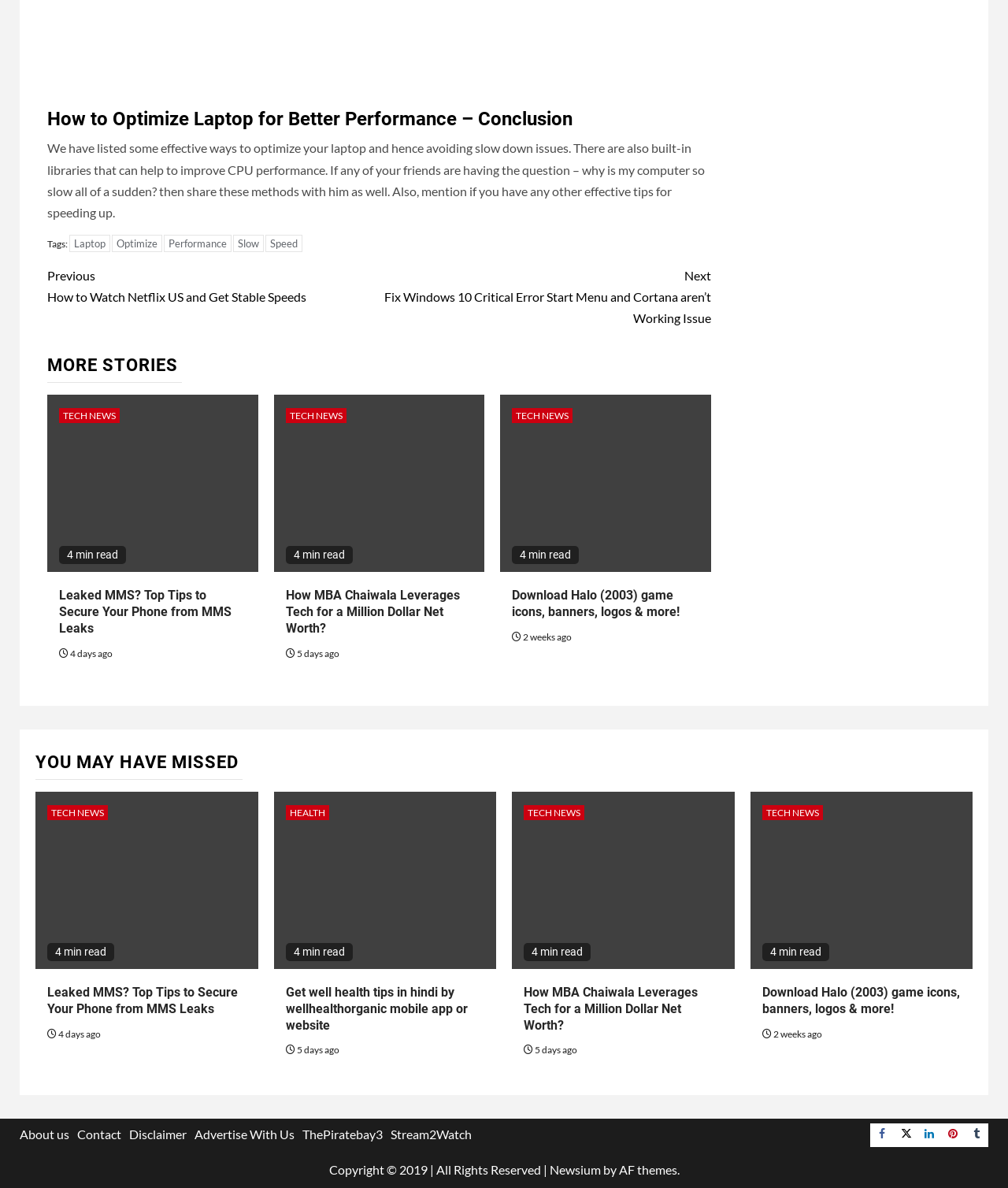Determine the bounding box coordinates in the format (top-left x, top-left y, bottom-right x, bottom-right y). Ensure all values are floating point numbers between 0 and 1. Identify the bounding box of the UI element described by: Optimize

[0.111, 0.198, 0.161, 0.212]